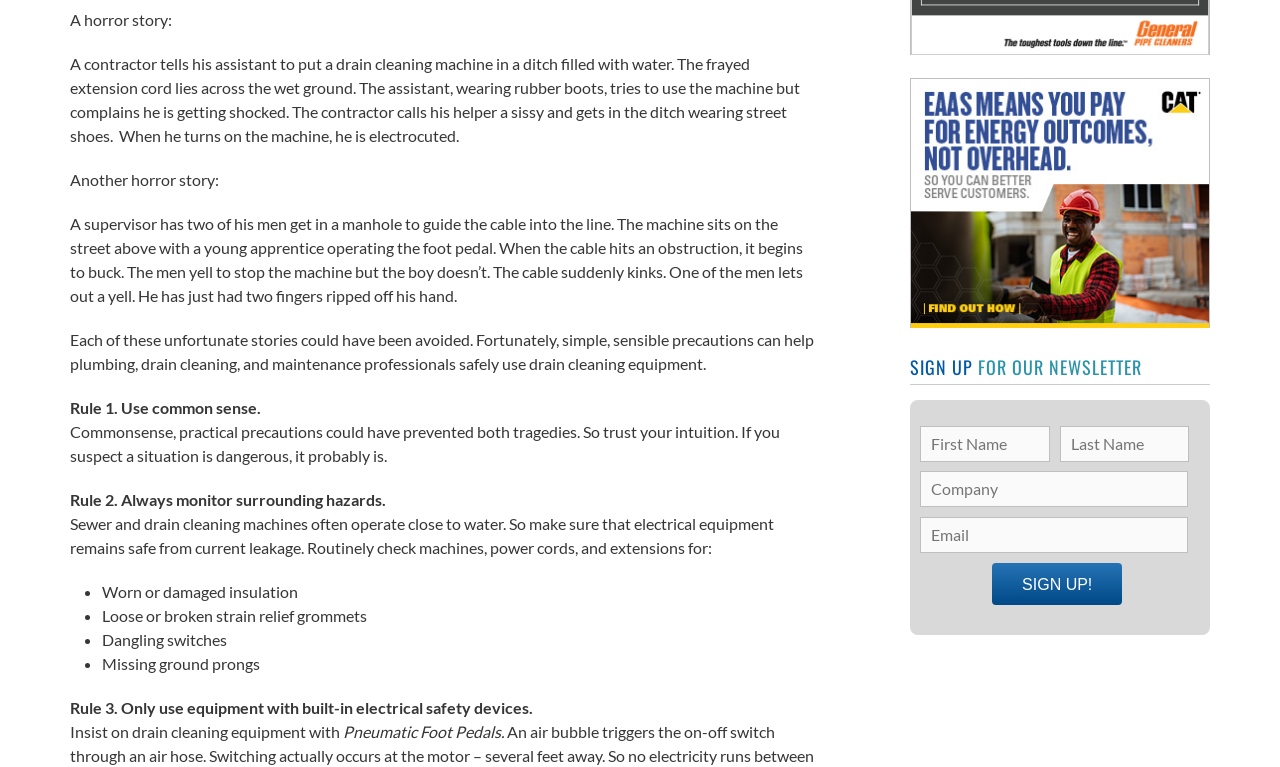Using the provided element description: "name="input_4.6" placeholder="Last Name"", determine the bounding box coordinates of the corresponding UI element in the screenshot.

[0.828, 0.555, 0.929, 0.602]